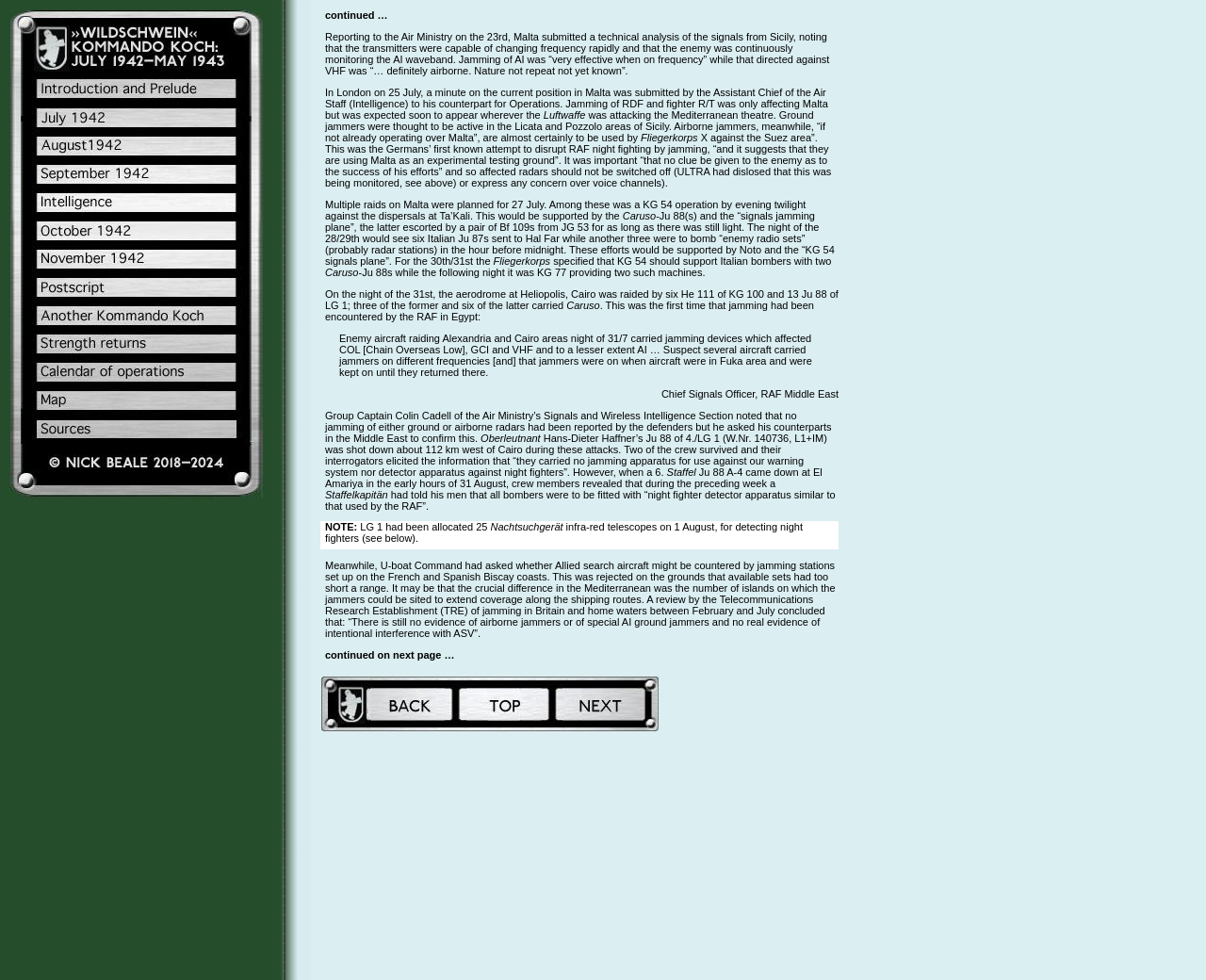Respond with a single word or phrase:
What is the purpose of the 'Caruso-Ju 88'?

Signals jamming